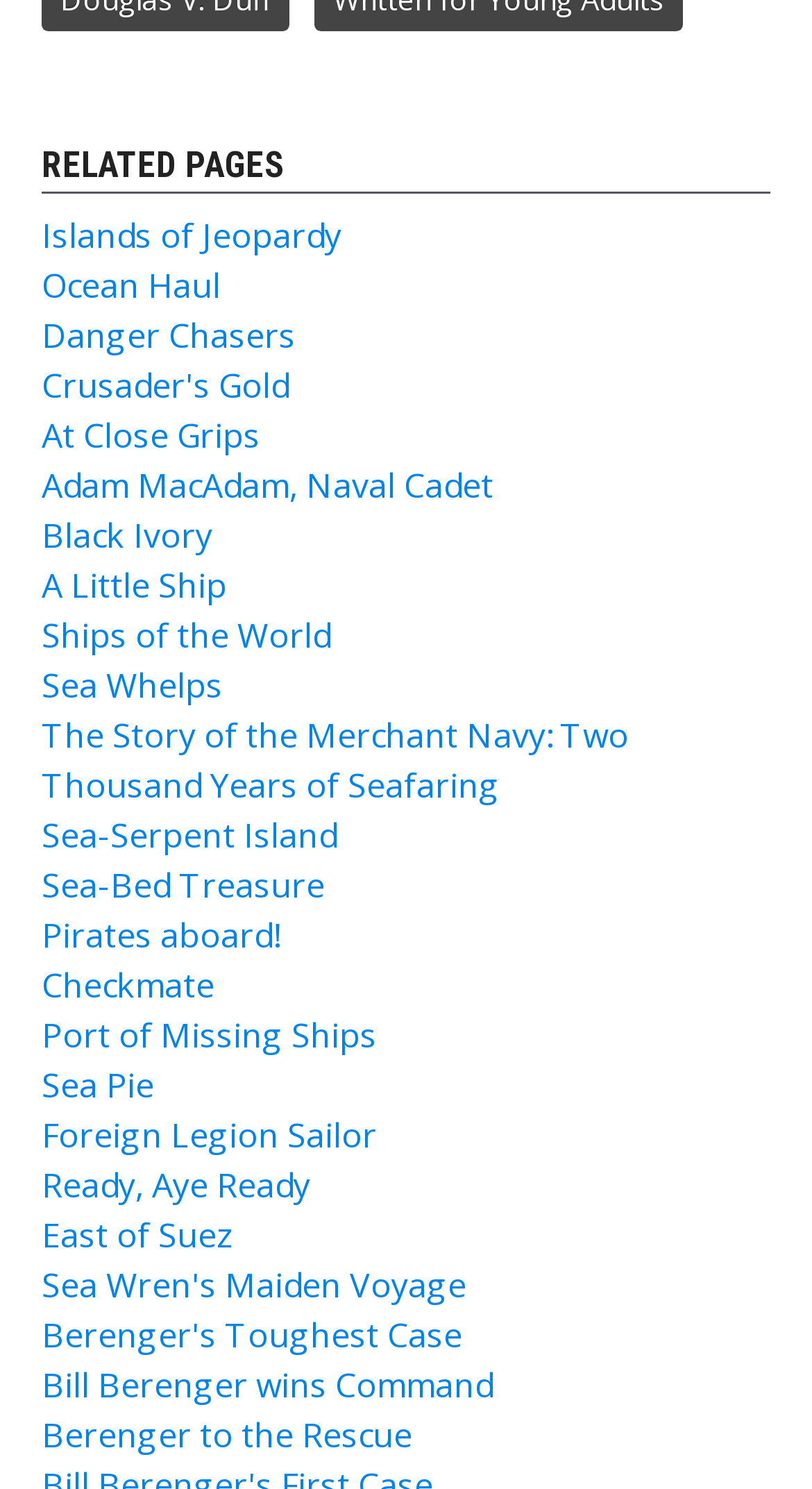Please mark the bounding box coordinates of the area that should be clicked to carry out the instruction: "Explore related page: Sea Wren's Maiden Voyage".

[0.051, 0.847, 0.574, 0.878]